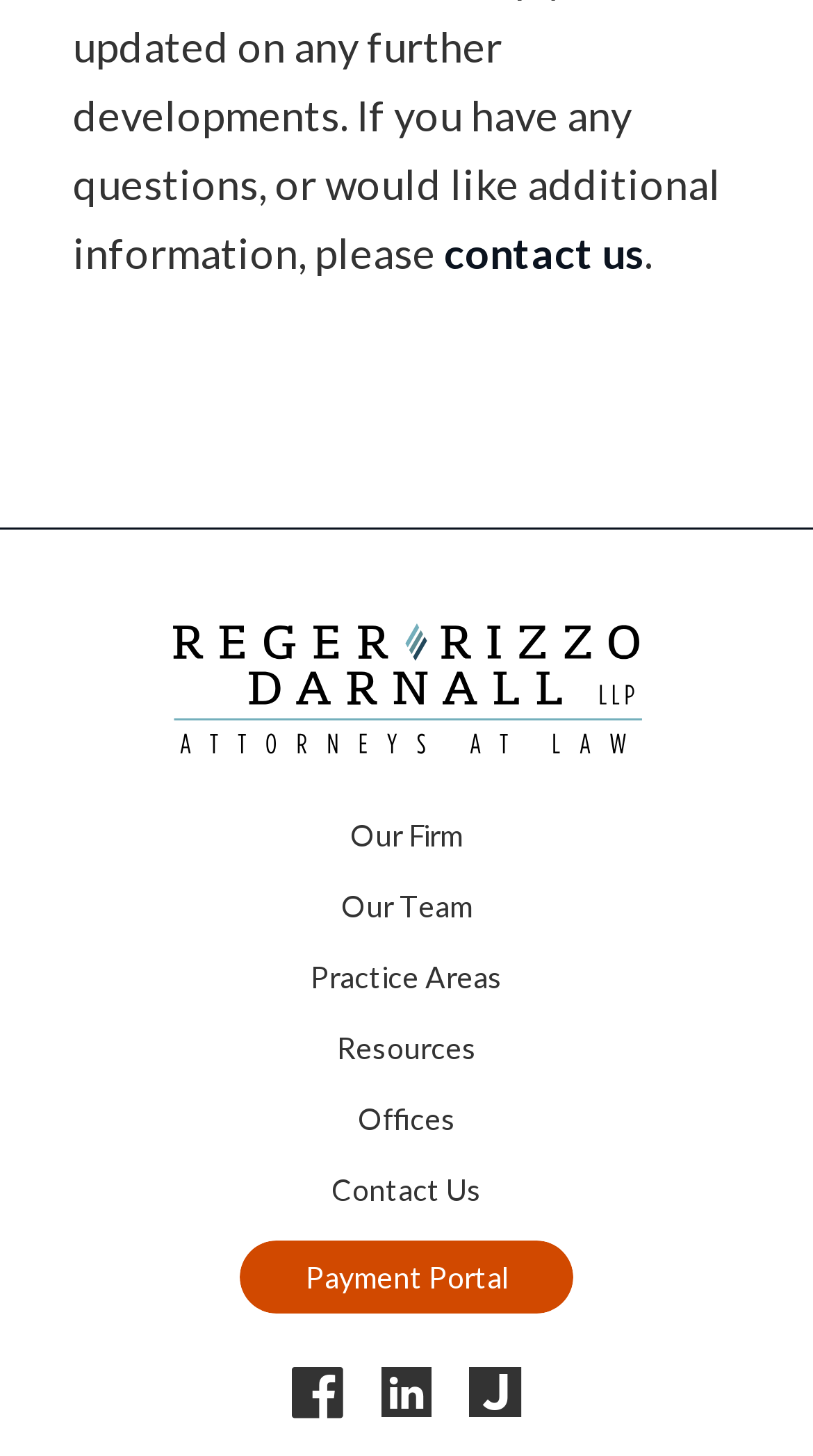Identify the bounding box coordinates for the region of the element that should be clicked to carry out the instruction: "go to the firm's homepage". The bounding box coordinates should be four float numbers between 0 and 1, i.e., [left, top, right, bottom].

[0.212, 0.428, 0.788, 0.531]